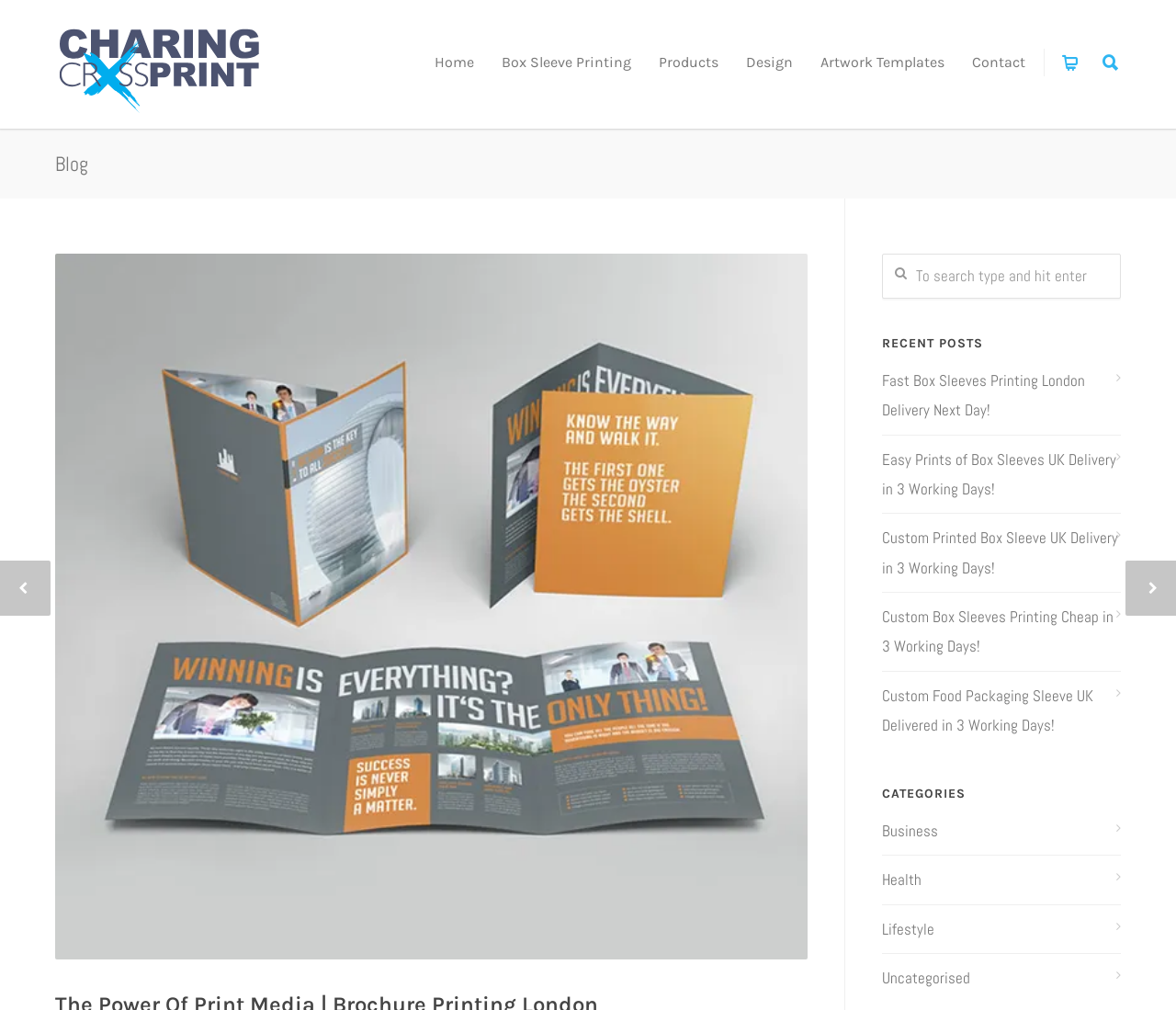How many recent posts are displayed?
Could you give a comprehensive explanation in response to this question?

I counted the links in the 'RECENT POSTS' section, which are 5 in total. They are 'Fast Box Sleeves Printing London Delivery Next Day!', 'Easy Prints of Box Sleeves UK Delivery in 3 Working Days!', 'Custom Printed Box Sleeve UK Delivery in 3 Working Days!', 'Custom Box Sleeves Printing Cheap in 3 Working Days!', and 'Custom Food Packaging Sleeve UK Delivered in 3 Working Days!'.